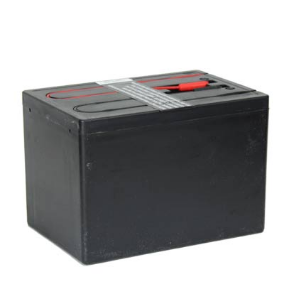Explain what is happening in the image with elaborate details.

This image features a 55 Ah 9V alkaline battery, showcasing its compact and sturdy design. The battery is primarily black with a subtle sheen, and it includes a red terminal on top, indicating the positive connection. Its dimensions suggest it is designed to fit well into various energizer units, making it a practical choice for powering devices like electric fences. Highlighted by the description on the webpage, this particular battery is known for its long-lasting performance, typically lasting around 2-3 months depending on the power consumption. It is important to note that this battery is non-rechargeable and requires proper handling, including removing any protective stickers before use to ensure optimal performance. The battery is available for a price of £16.50, inclusive of VAT.